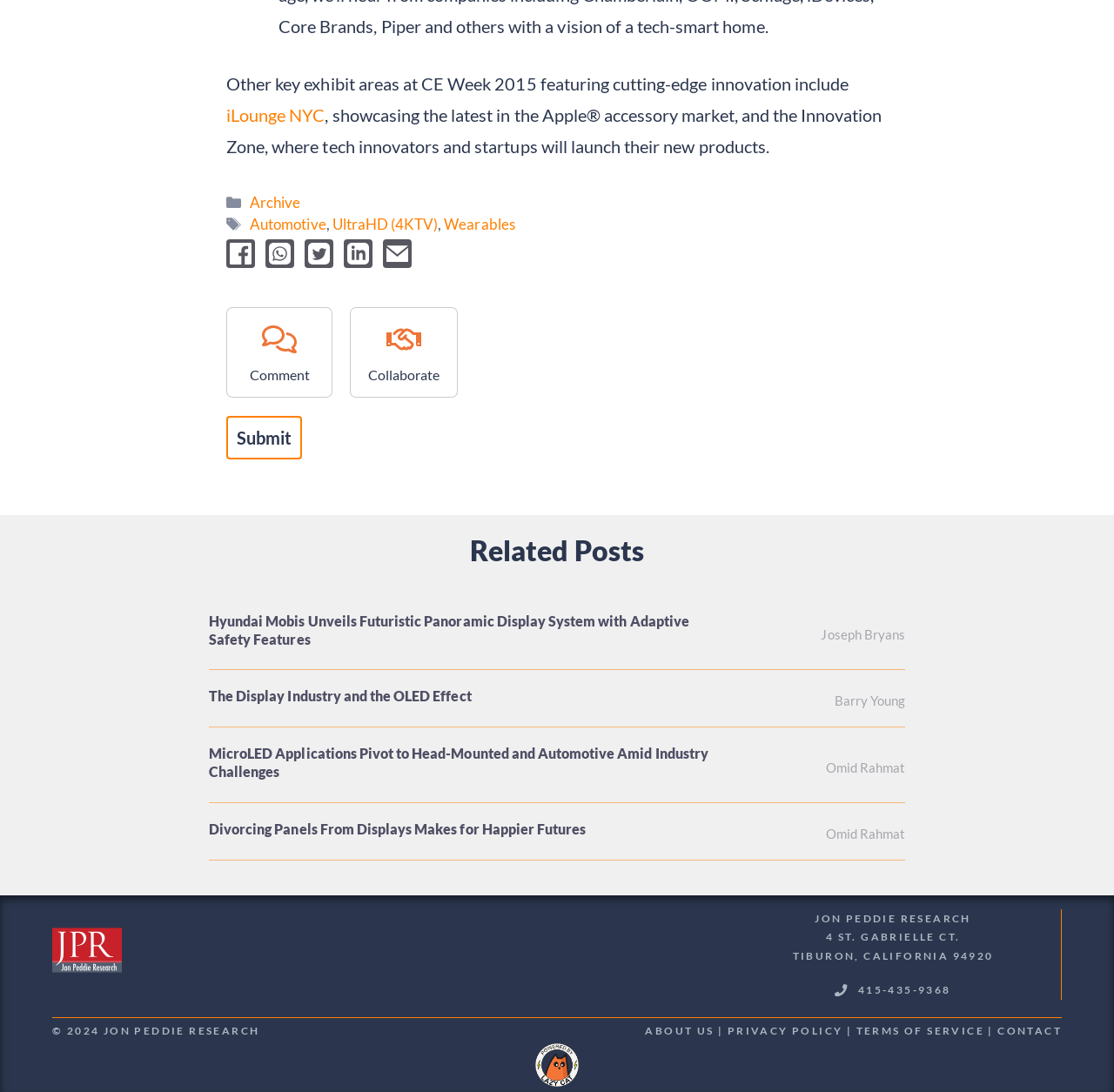Bounding box coordinates are to be given in the format (top-left x, top-left y, bottom-right x, bottom-right y). All values must be floating point numbers between 0 and 1. Provide the bounding box coordinate for the UI element described as: About us

[0.579, 0.938, 0.641, 0.95]